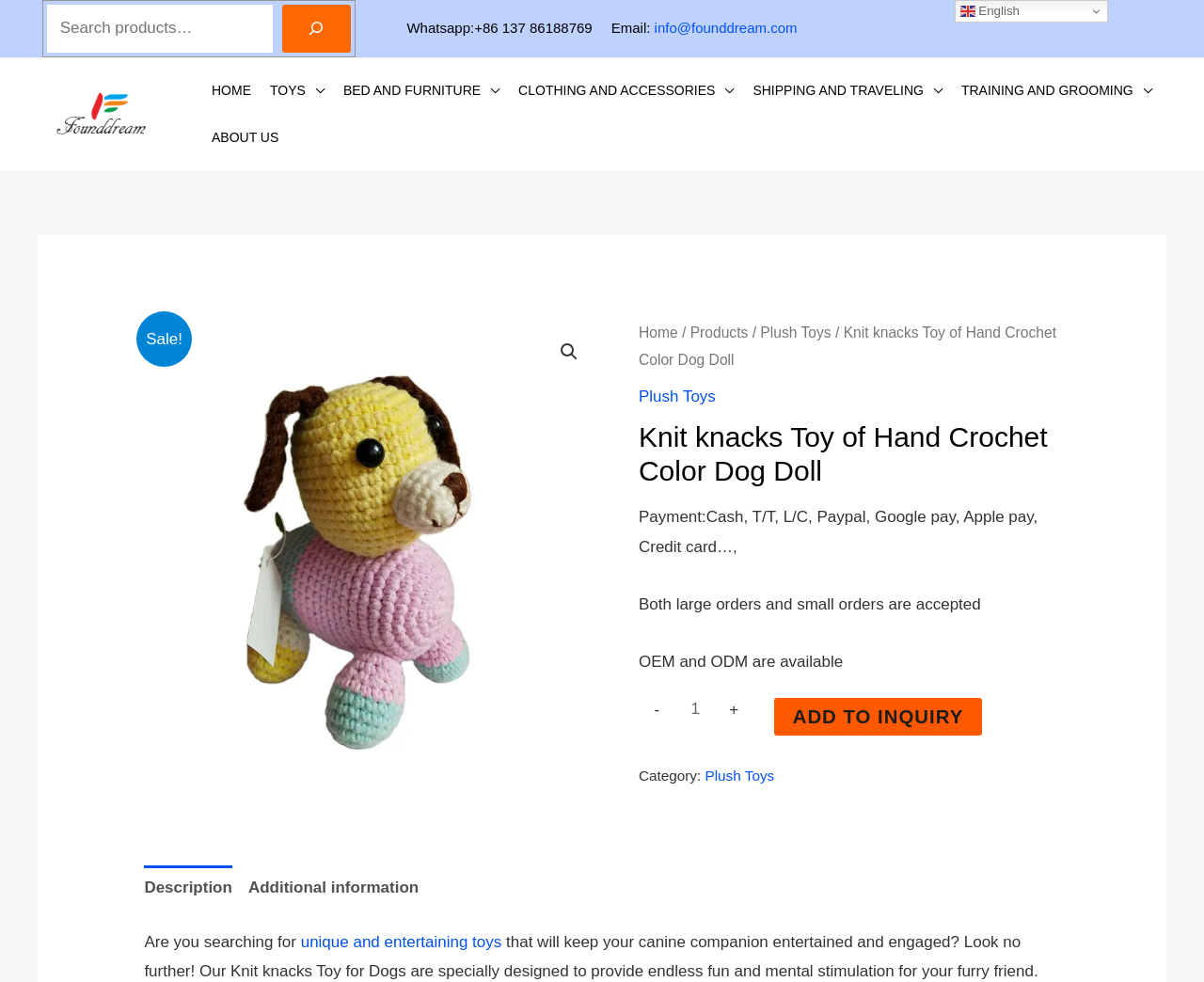Highlight the bounding box coordinates of the region I should click on to meet the following instruction: "Contact us via WhatsApp".

[0.338, 0.021, 0.492, 0.037]